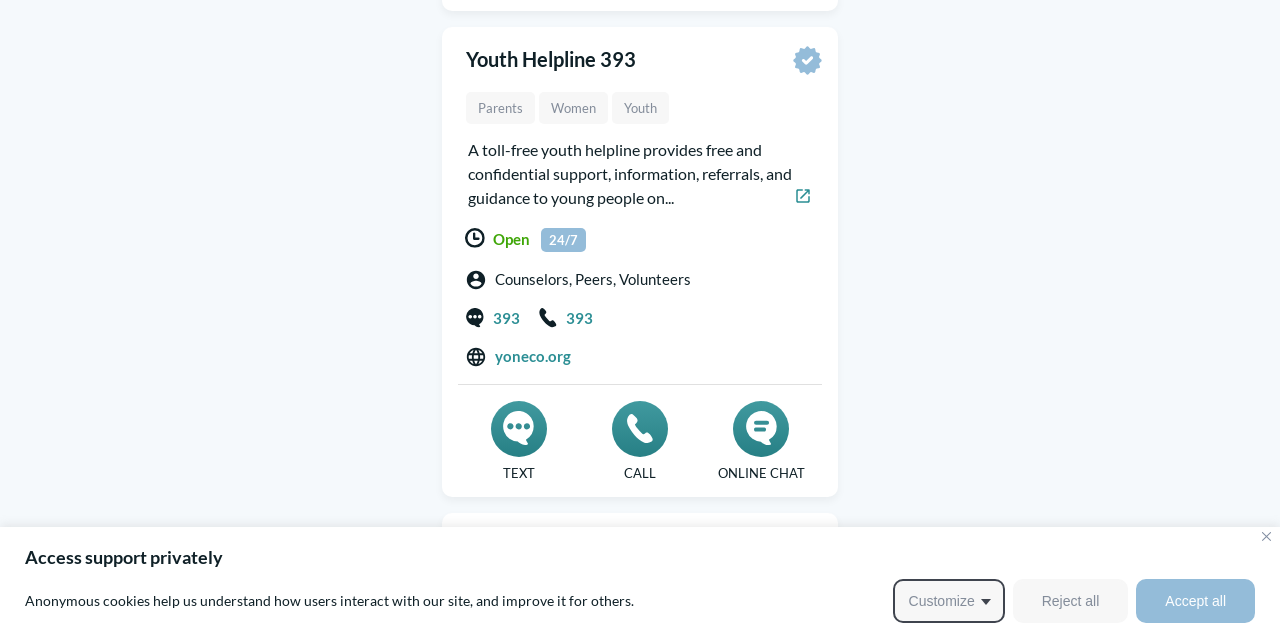Find the bounding box coordinates for the HTML element described as: "393". The coordinates should consist of four float values between 0 and 1, i.e., [left, top, right, bottom].

[0.415, 0.467, 0.472, 0.527]